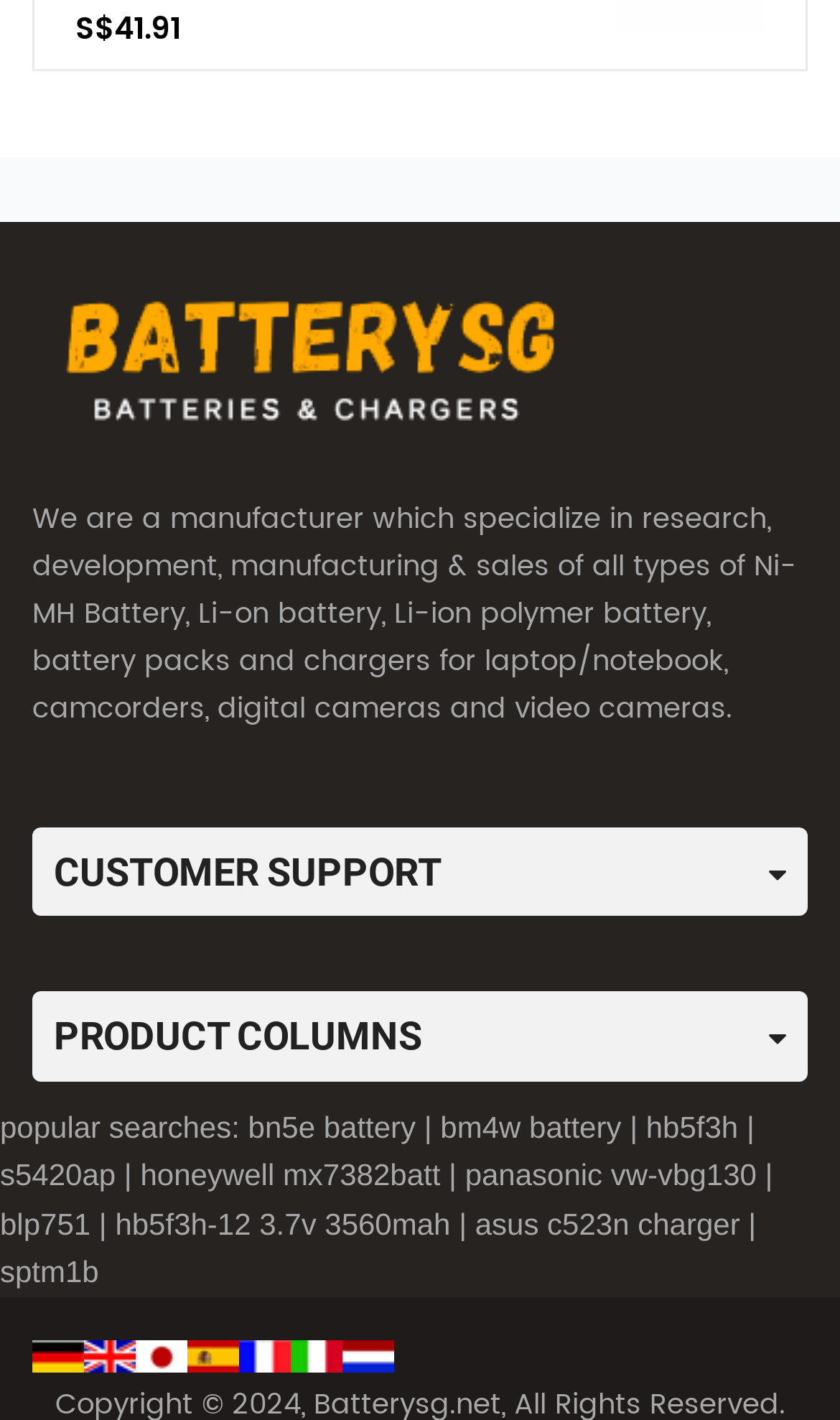Locate the bounding box coordinates of the segment that needs to be clicked to meet this instruction: "check honeywell mx7382batt".

[0.167, 0.815, 0.524, 0.84]